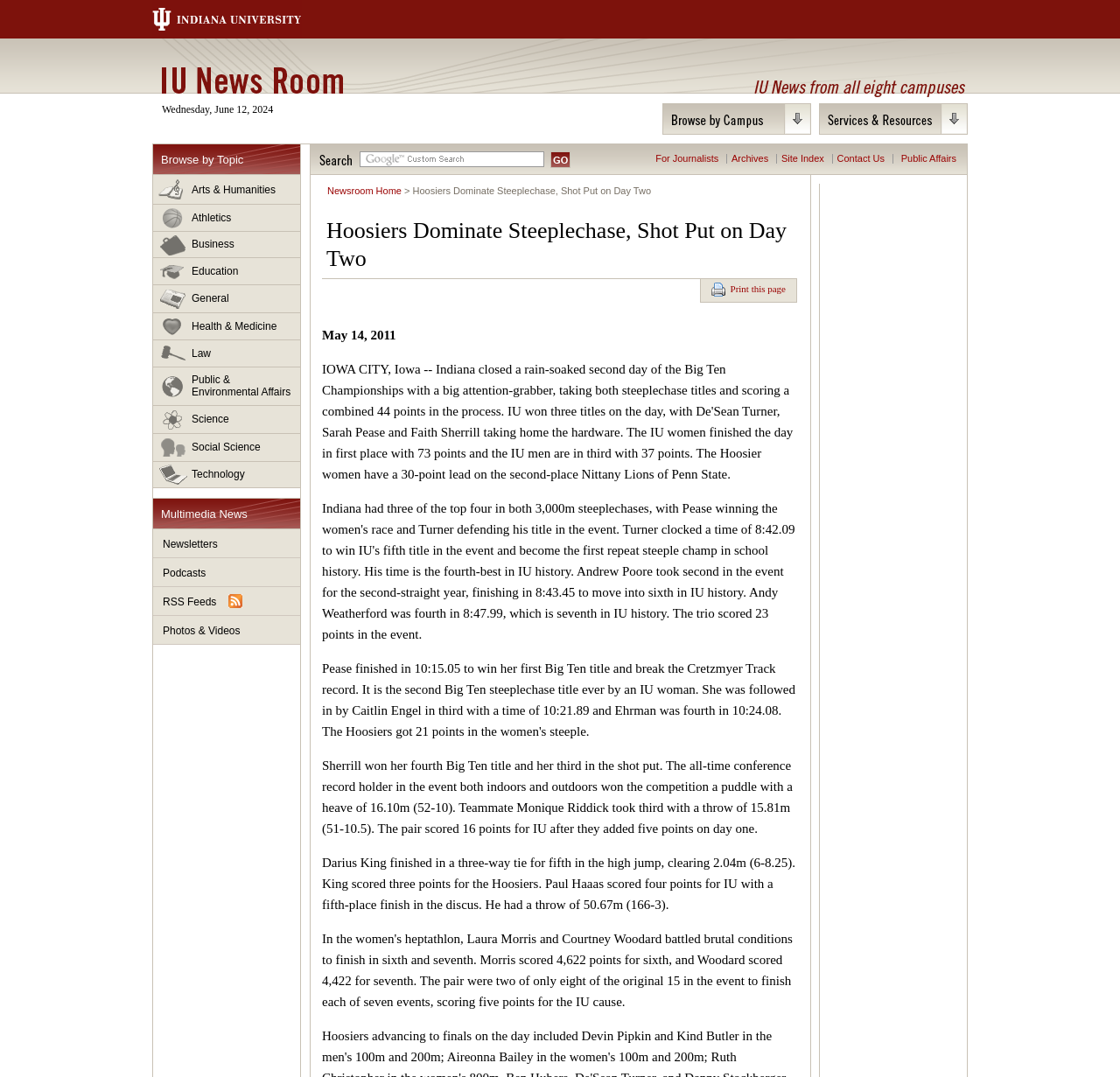What is the title of the news?
Look at the image and respond with a one-word or short phrase answer.

Hoosiers Dominate Steeplechase, Shot Put on Day Two